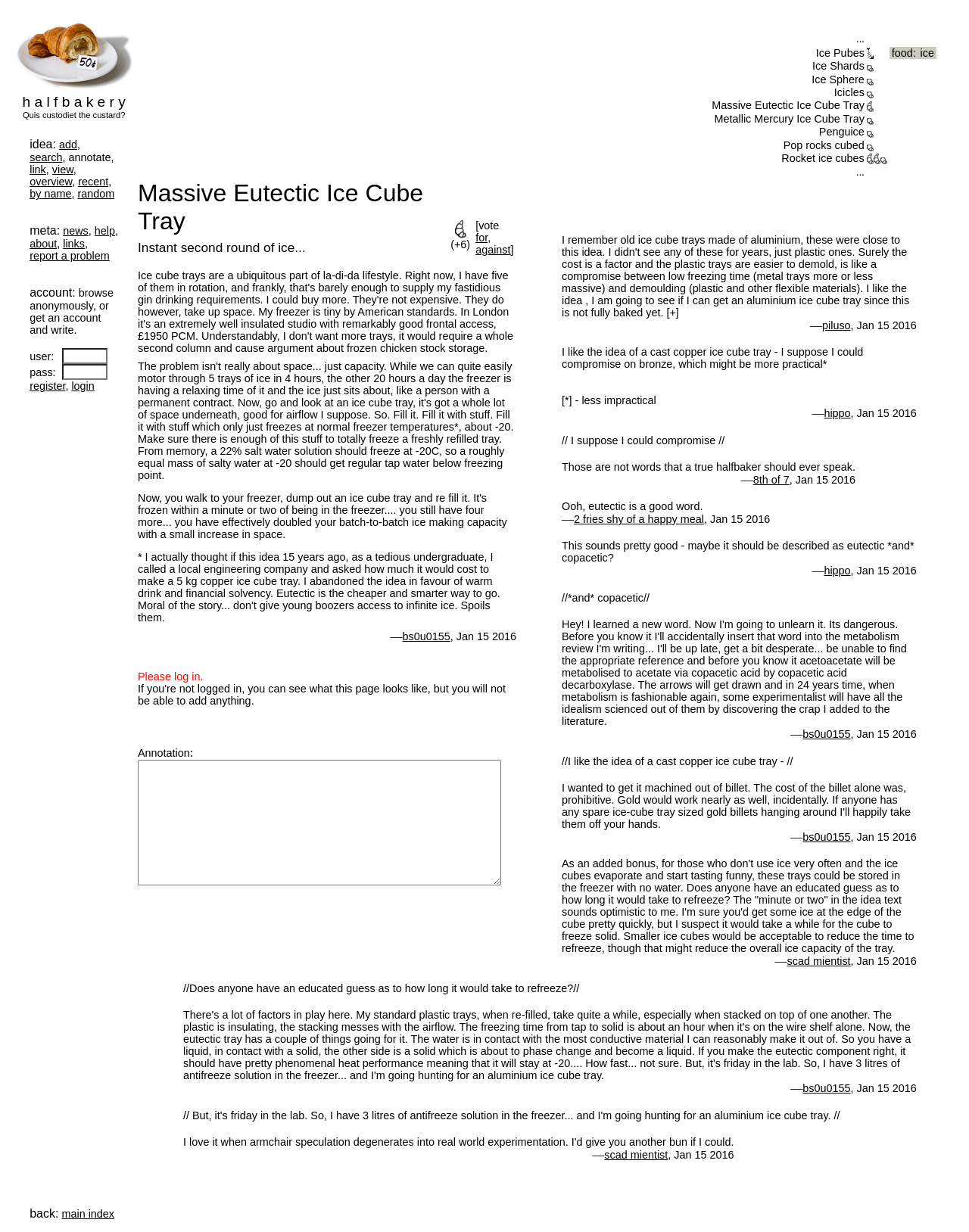Kindly respond to the following question with a single word or a brief phrase: 
What is the purpose of the textbox next to 'user:'?

To input username